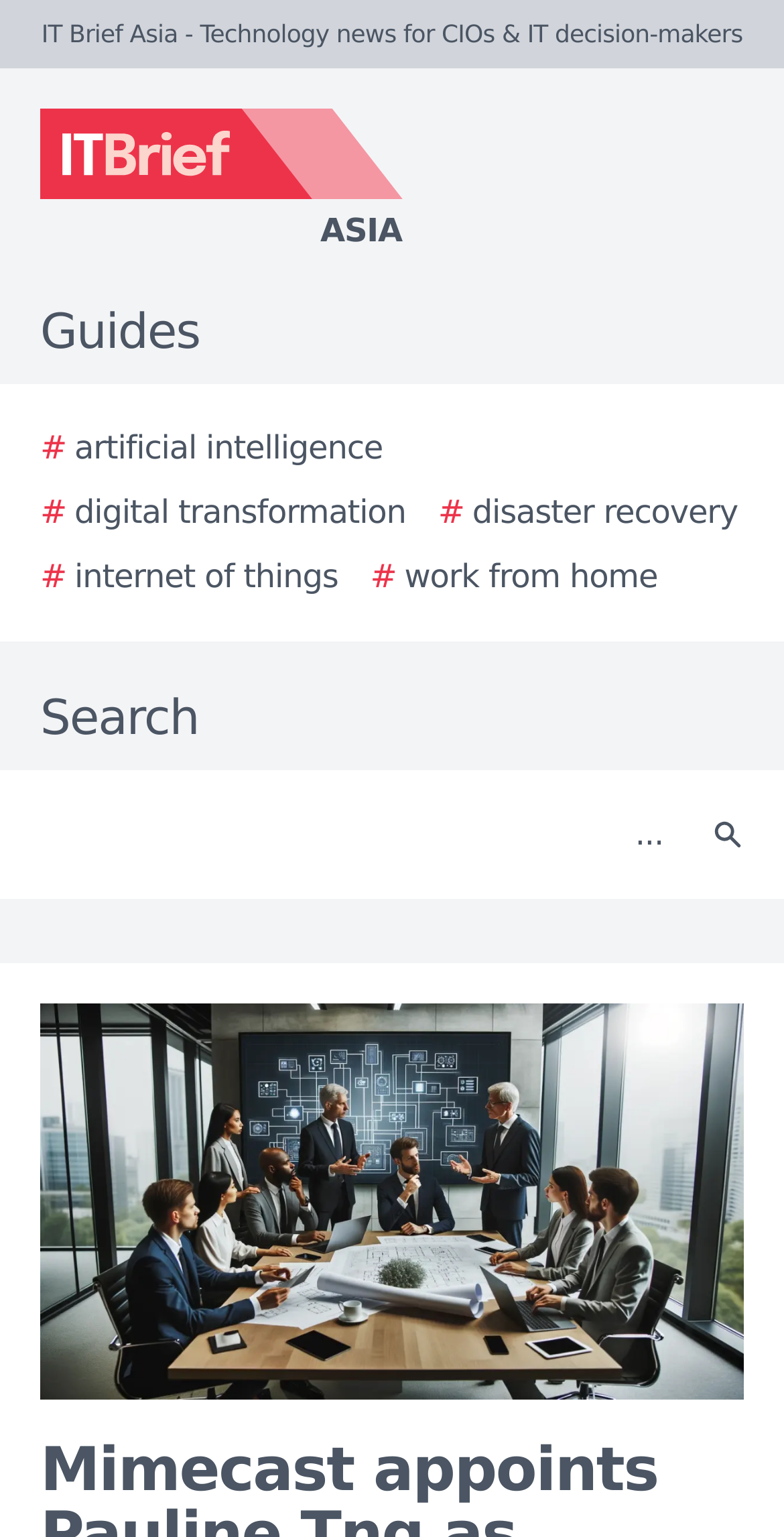Pinpoint the bounding box coordinates of the clickable area needed to execute the instruction: "Click the IT Brief Asia logo". The coordinates should be specified as four float numbers between 0 and 1, i.e., [left, top, right, bottom].

[0.0, 0.071, 0.923, 0.166]